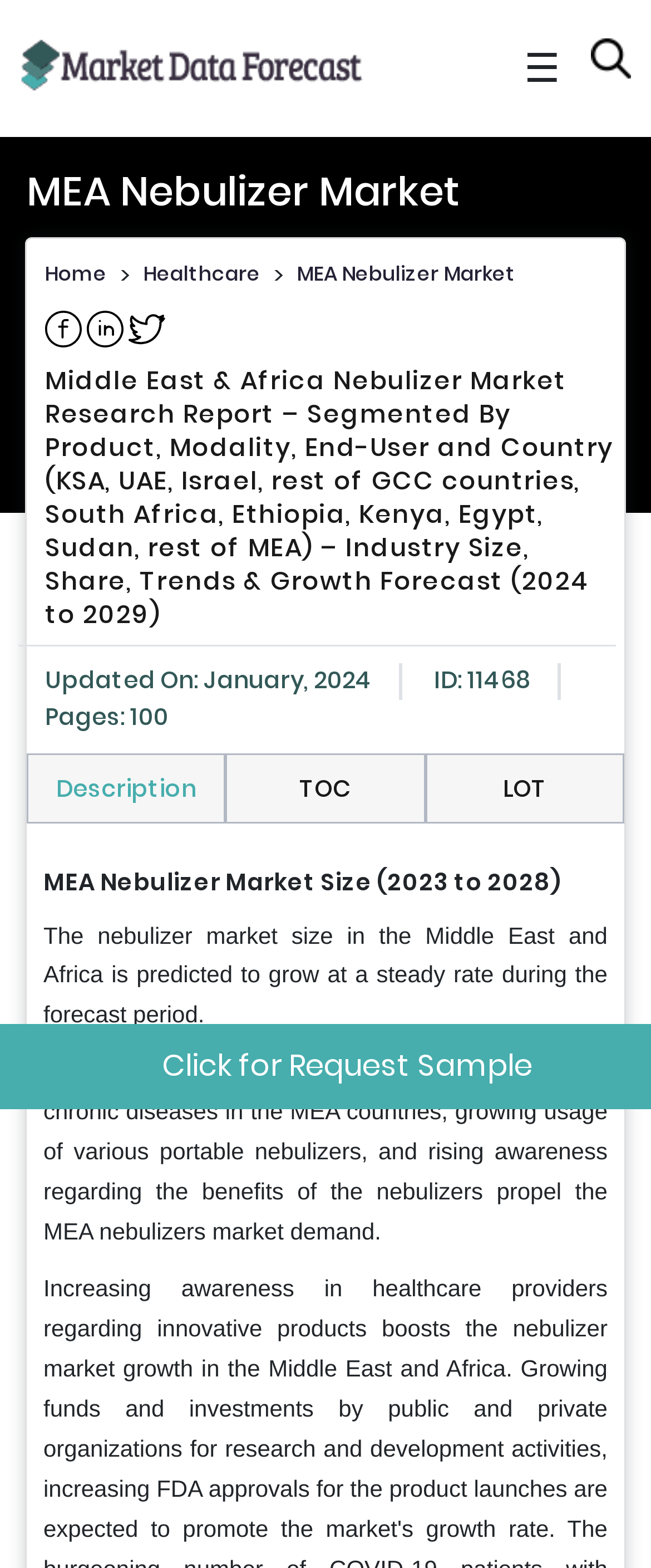What is the market size forecast for?
Answer the question with a detailed explanation, including all necessary information.

Based on the webpage content, specifically the heading 'MEA Nebulizer Market Size (2023 to 2028)' and the static text 'The nebulizer market size in the Middle East and Africa is predicted to grow at a steady rate during the forecast period.', it can be inferred that the market size forecast is for the MEA Nebulizer.